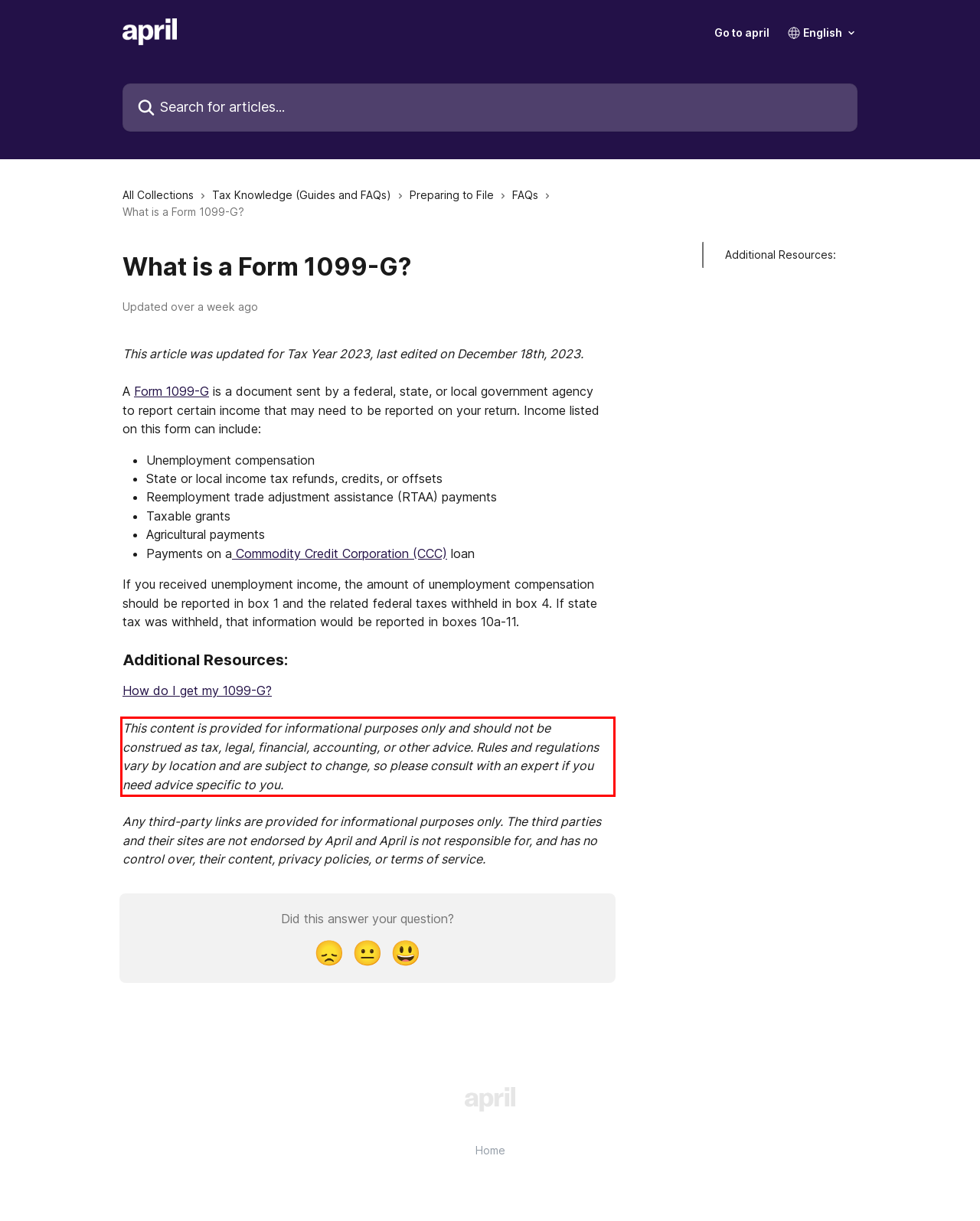Review the screenshot of the webpage and recognize the text inside the red rectangle bounding box. Provide the extracted text content.

This content is provided for informational purposes only and should not be construed as tax, legal, financial, accounting, or other advice. Rules and regulations vary by location and are subject to change, so please consult with an expert if you need advice specific to you.